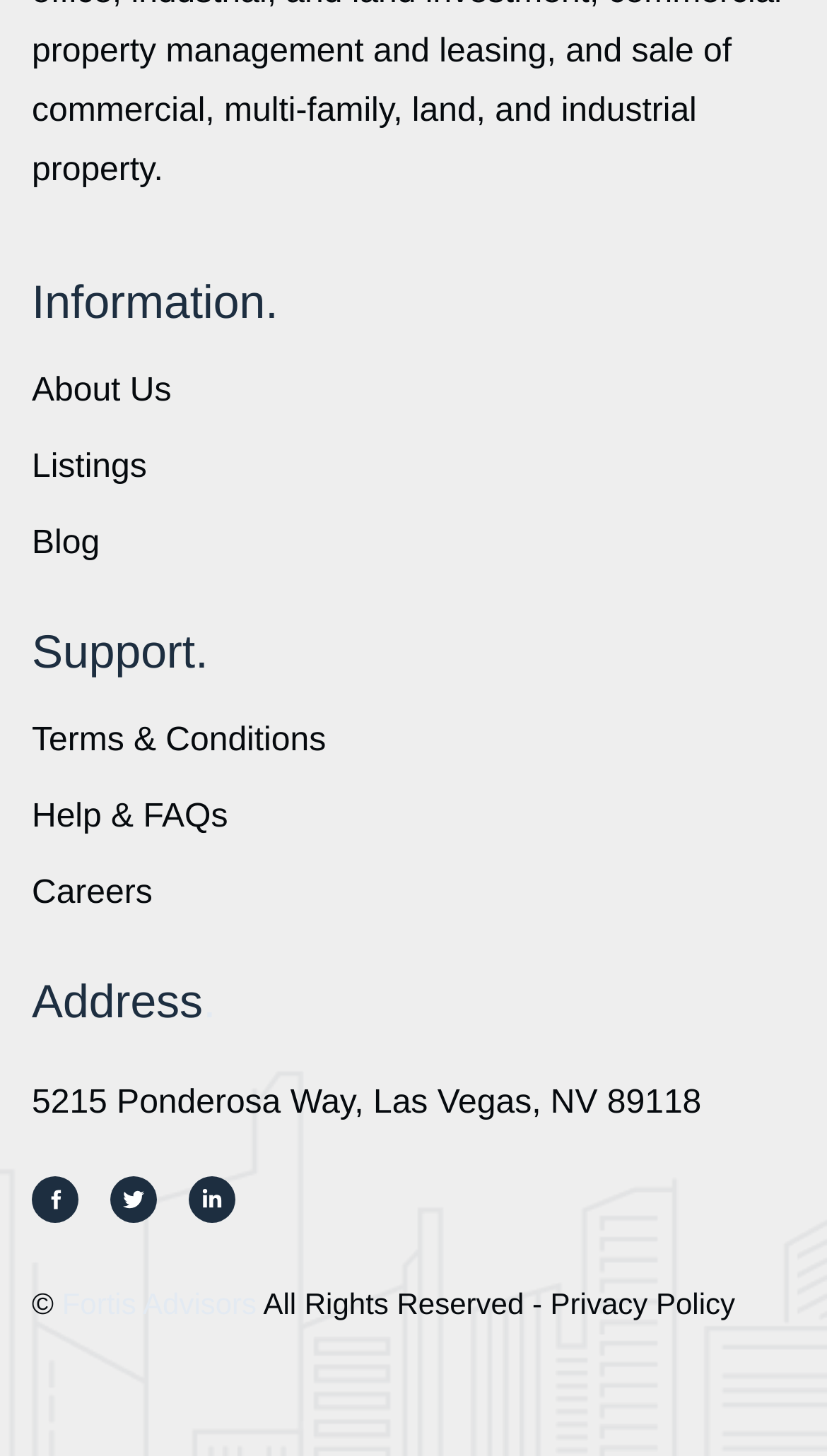Locate the bounding box coordinates of the element to click to perform the following action: 'Read Terms & Conditions'. The coordinates should be given as four float values between 0 and 1, in the form of [left, top, right, bottom].

[0.038, 0.497, 0.394, 0.521]